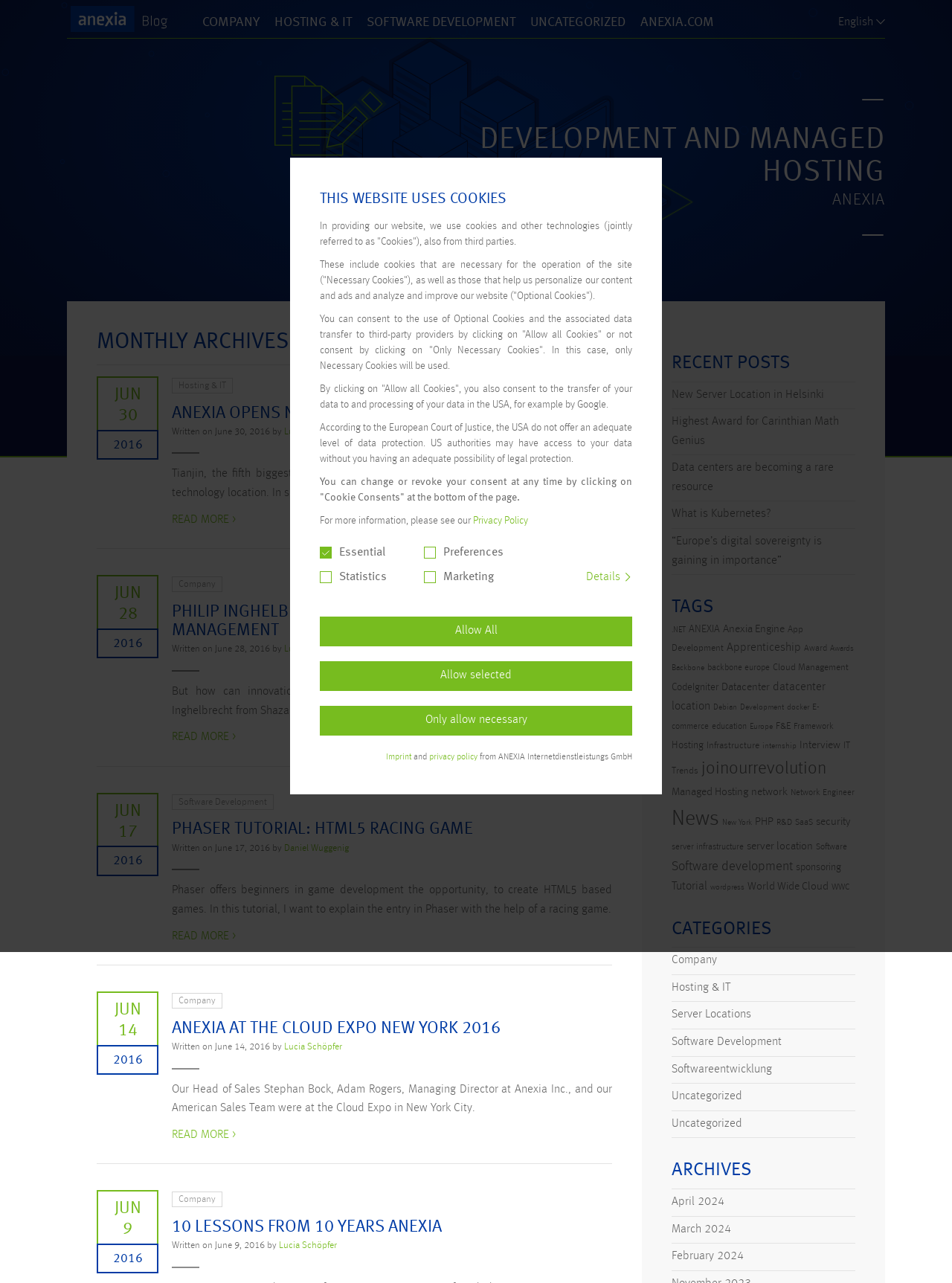Please identify the bounding box coordinates of the region to click in order to complete the given instruction: "View the Program". The coordinates should be four float numbers between 0 and 1, i.e., [left, top, right, bottom].

None